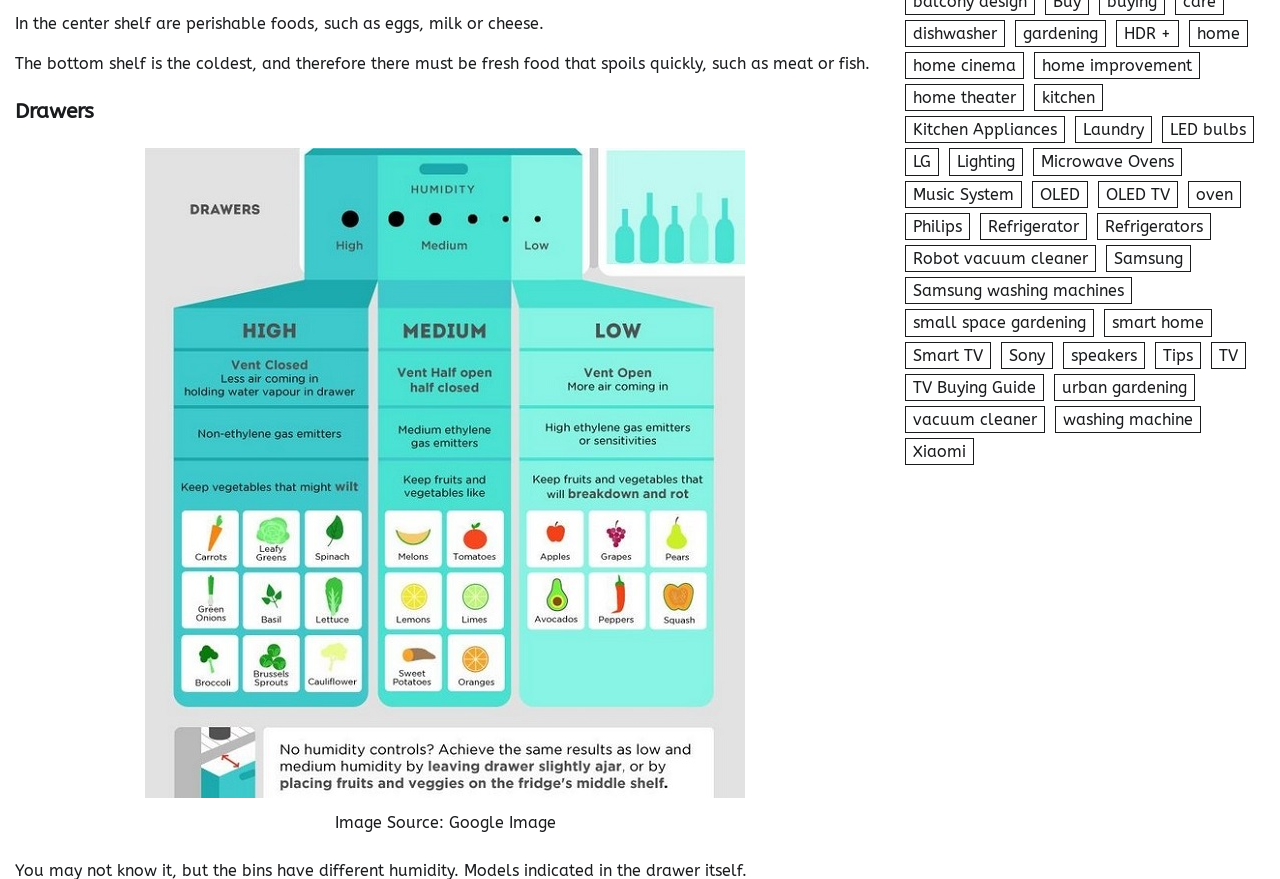Please specify the bounding box coordinates of the area that should be clicked to accomplish the following instruction: "go to home page". The coordinates should consist of four float numbers between 0 and 1, i.e., [left, top, right, bottom].

None